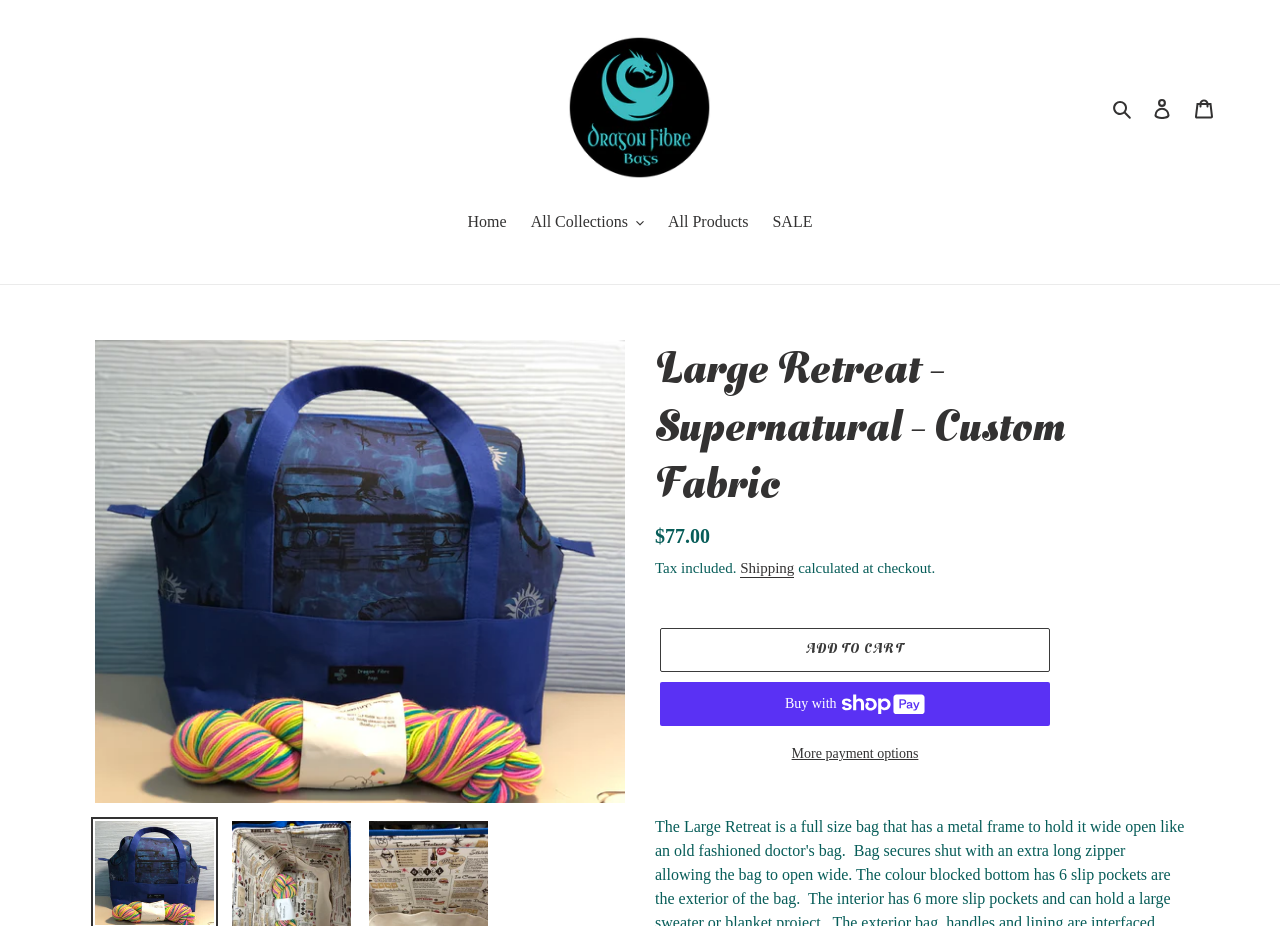Identify the bounding box coordinates of the region that should be clicked to execute the following instruction: "Add to cart".

[0.516, 0.678, 0.82, 0.725]